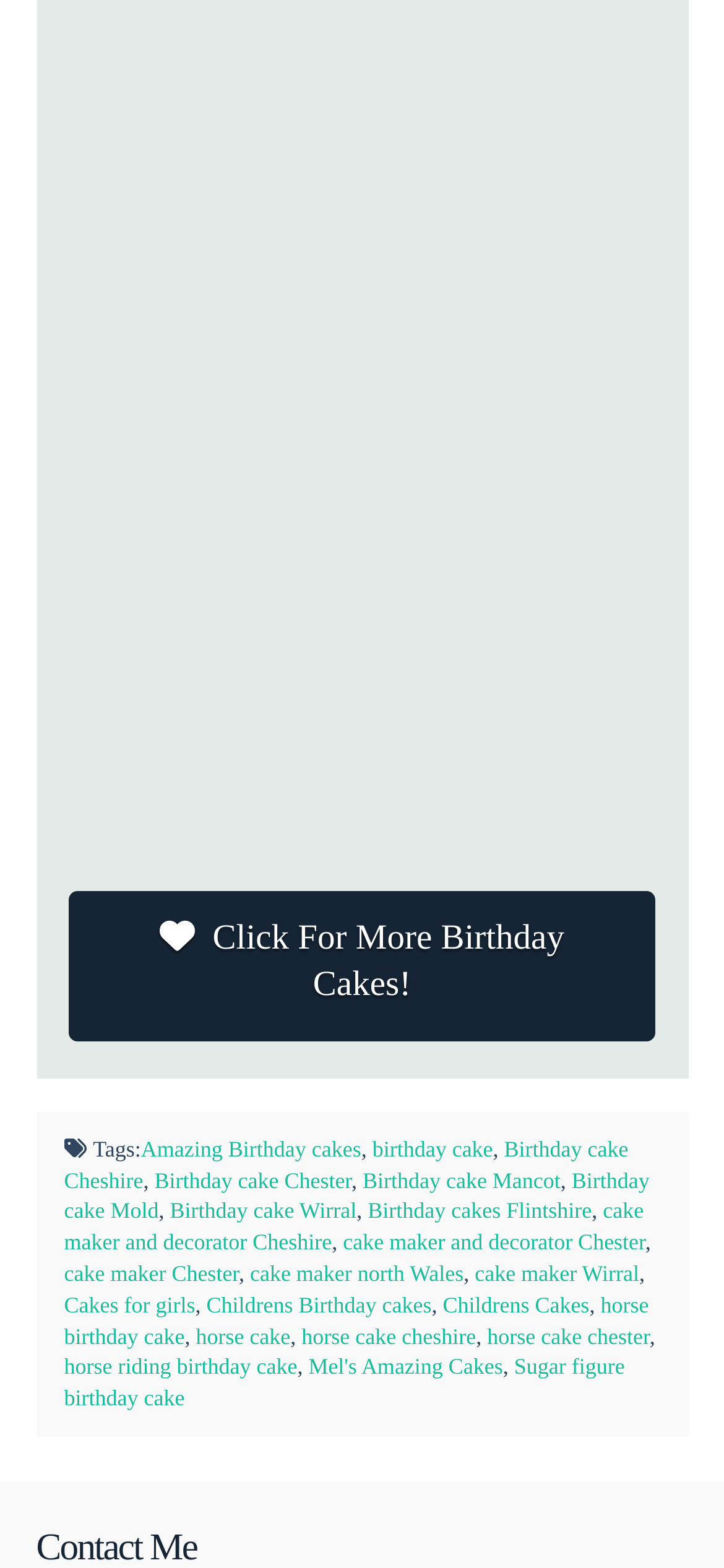Can you determine the bounding box coordinates of the area that needs to be clicked to fulfill the following instruction: "Click on the 'Birthday cake Cheshire' tag"?

[0.088, 0.724, 0.868, 0.761]